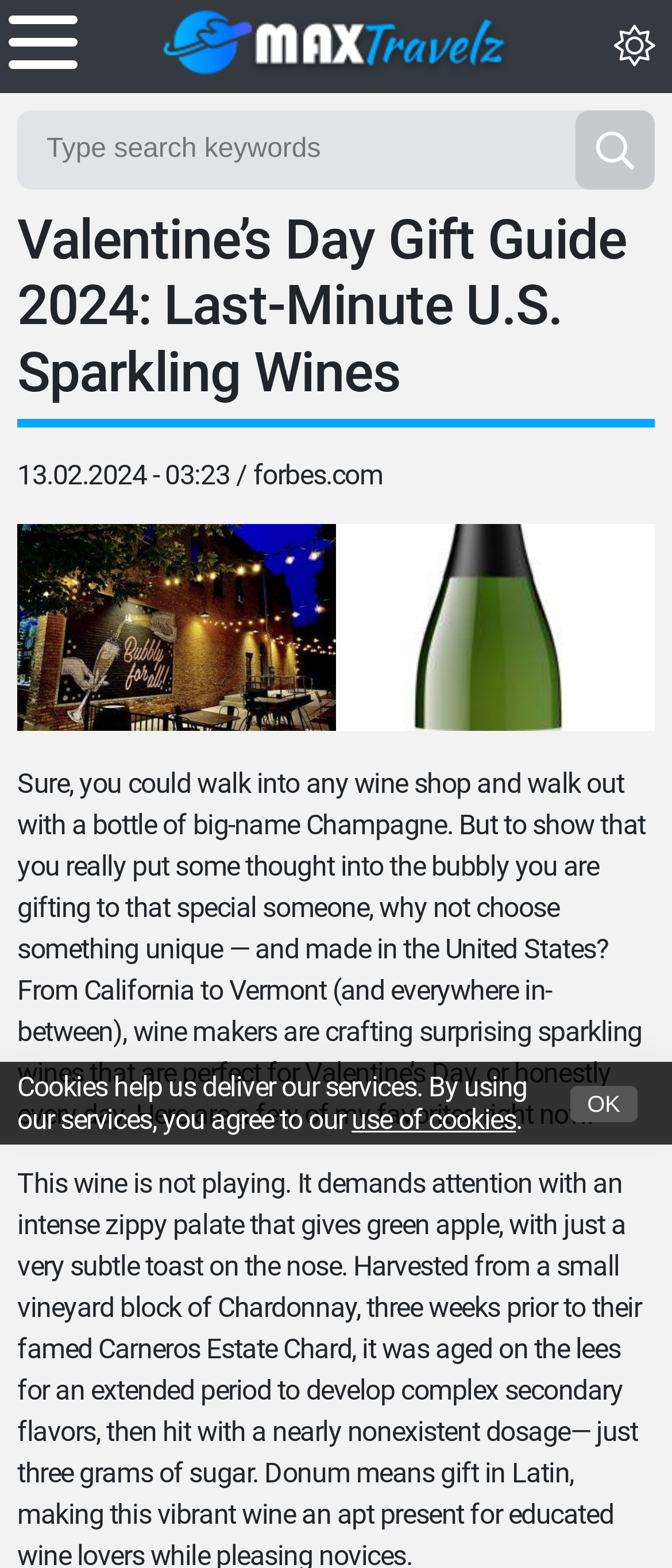Identify the bounding box coordinates for the region to click in order to carry out this instruction: "Visit maxtravelz.com". Provide the coordinates using four float numbers between 0 and 1, formatted as [left, top, right, bottom].

[0.244, 0.0, 0.756, 0.055]